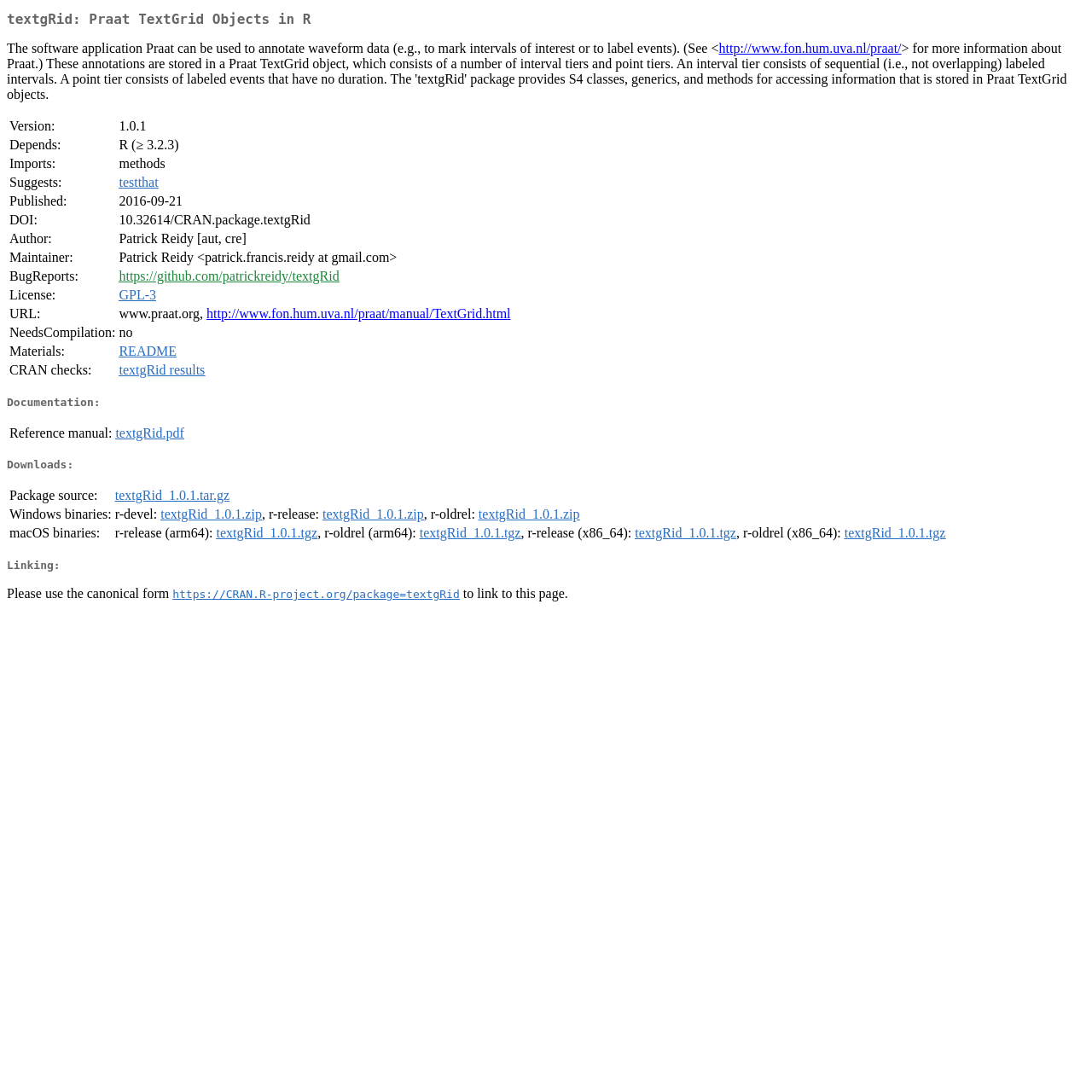Please specify the bounding box coordinates of the clickable section necessary to execute the following command: "visit Praat website".

[0.658, 0.038, 0.825, 0.051]